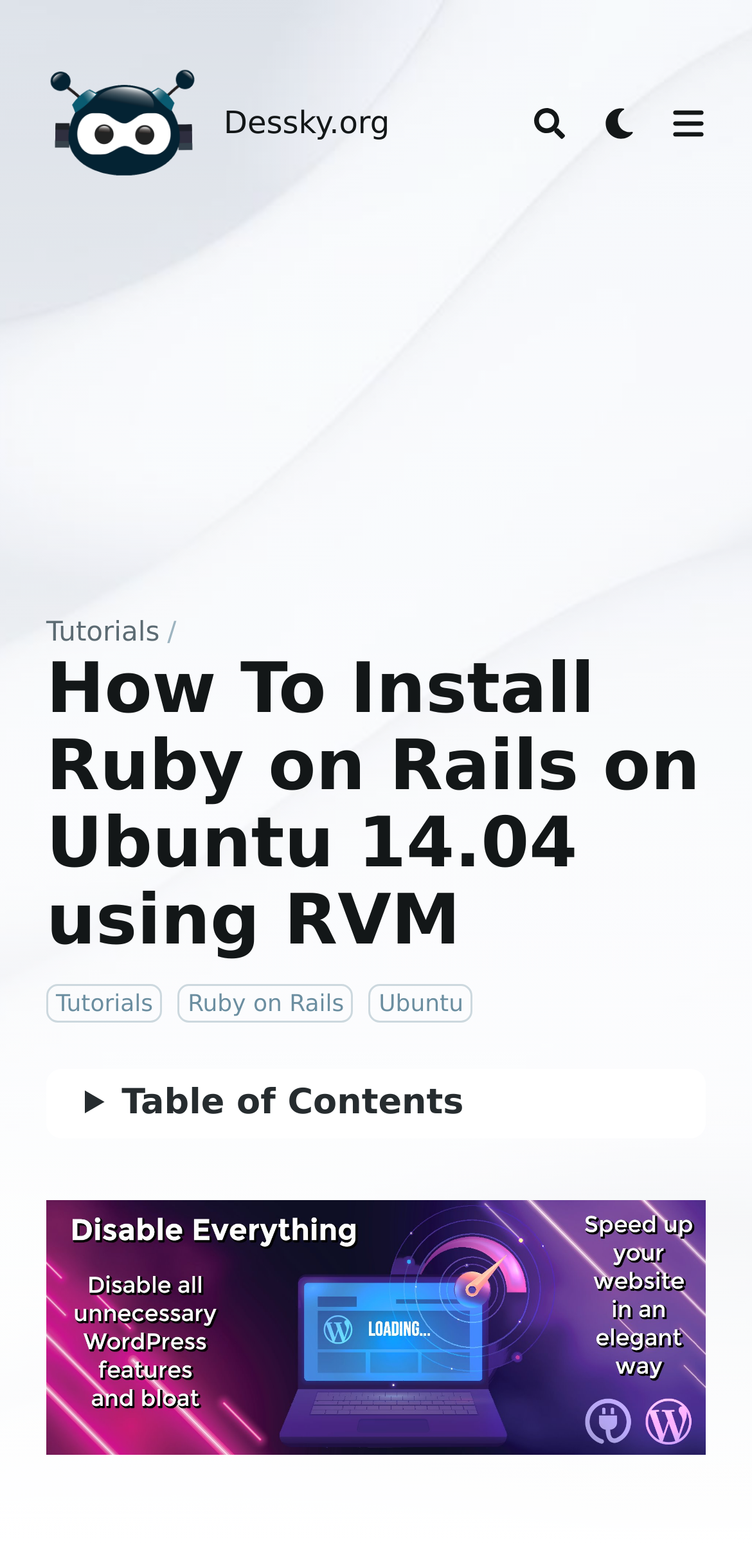Using a single word or phrase, answer the following question: 
What is the main topic of the webpage?

Ruby on Rails installation